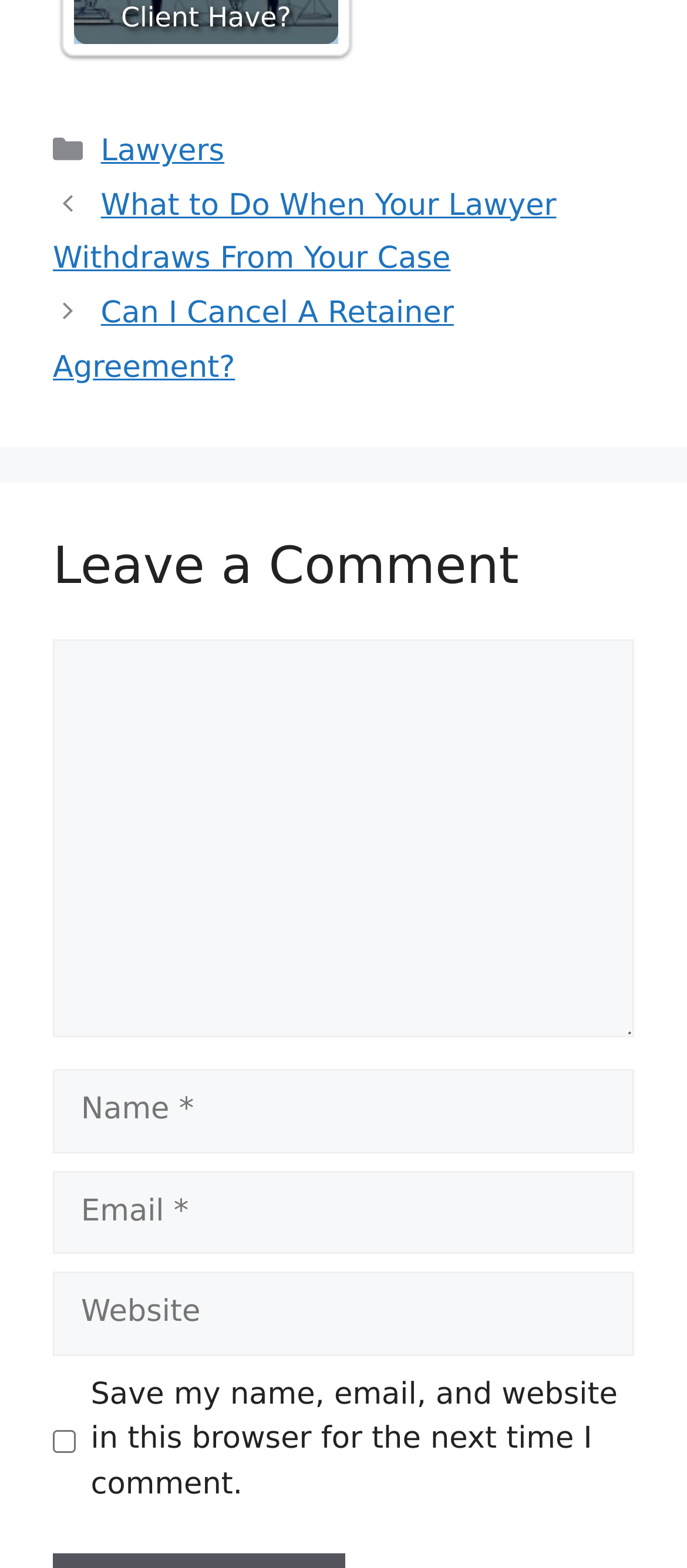Provide the bounding box coordinates of the area you need to click to execute the following instruction: "Check the save my information checkbox".

[0.077, 0.912, 0.11, 0.926]